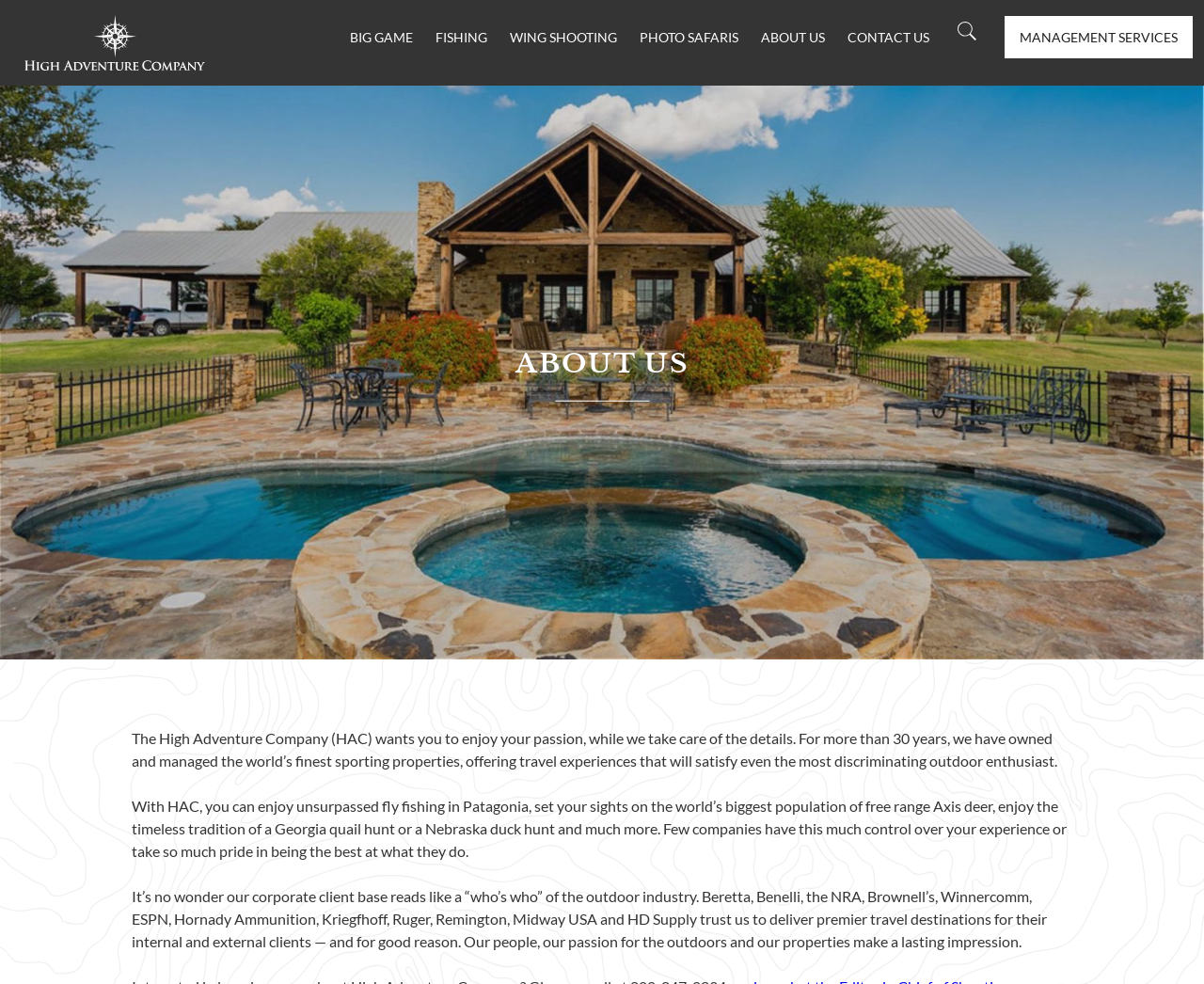Identify the bounding box coordinates of the clickable region required to complete the instruction: "Click on the 'High Adventure Company' link". The coordinates should be given as four float numbers within the range of 0 and 1, i.e., [left, top, right, bottom].

[0.02, 0.015, 0.17, 0.071]